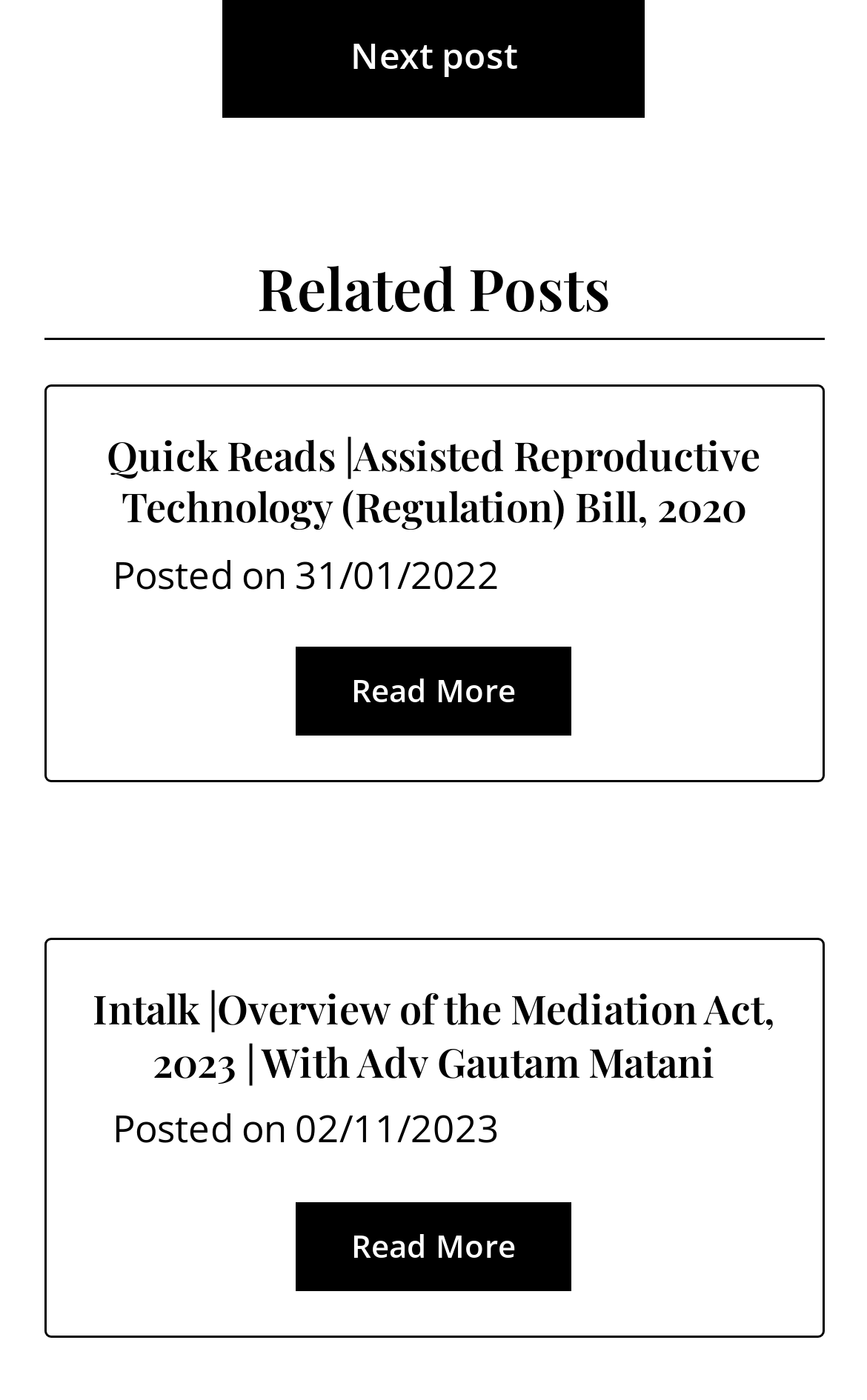Determine the bounding box for the HTML element described here: "Read More". The coordinates should be given as [left, top, right, bottom] with each number being a float between 0 and 1.

[0.341, 0.858, 0.659, 0.922]